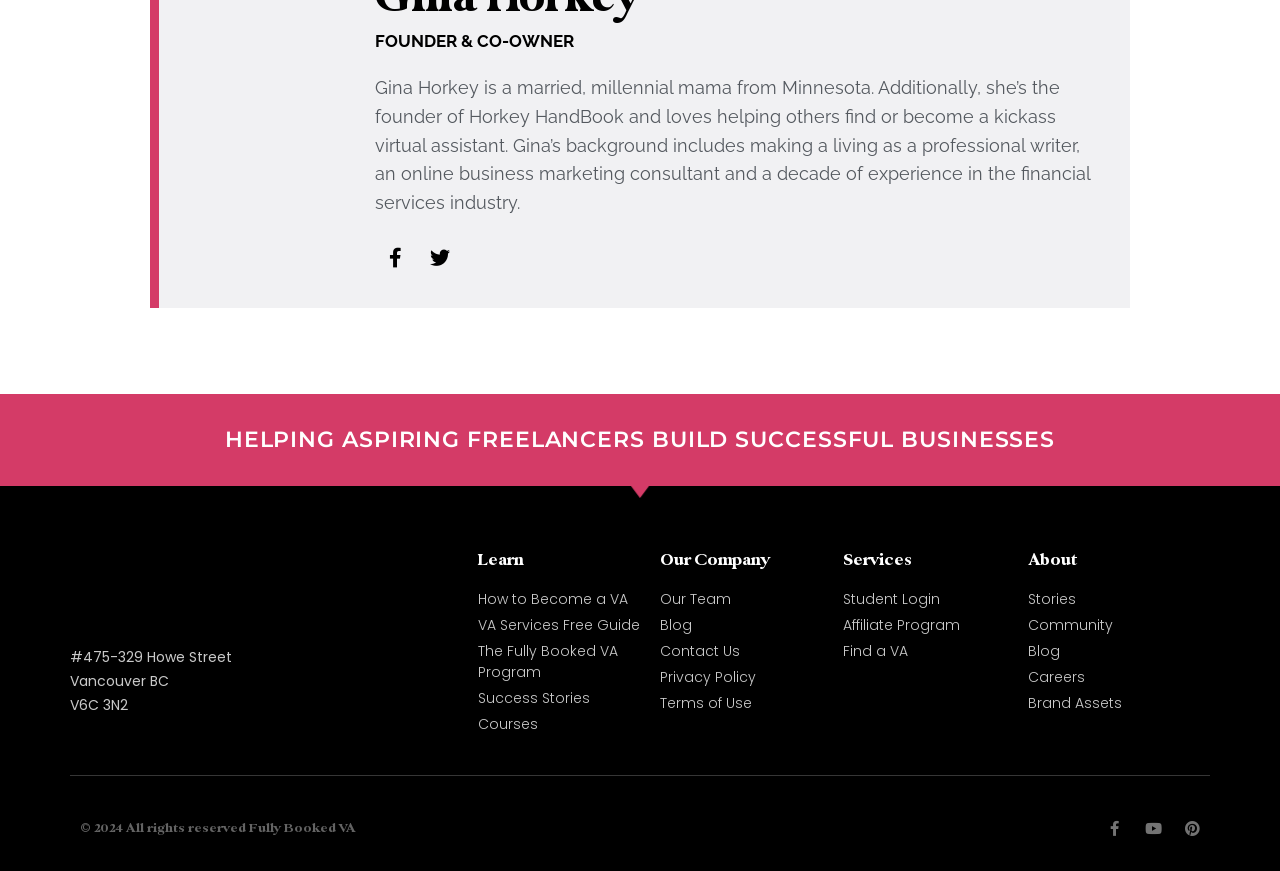Specify the bounding box coordinates for the region that must be clicked to perform the given instruction: "Read the blog".

[0.516, 0.706, 0.658, 0.73]